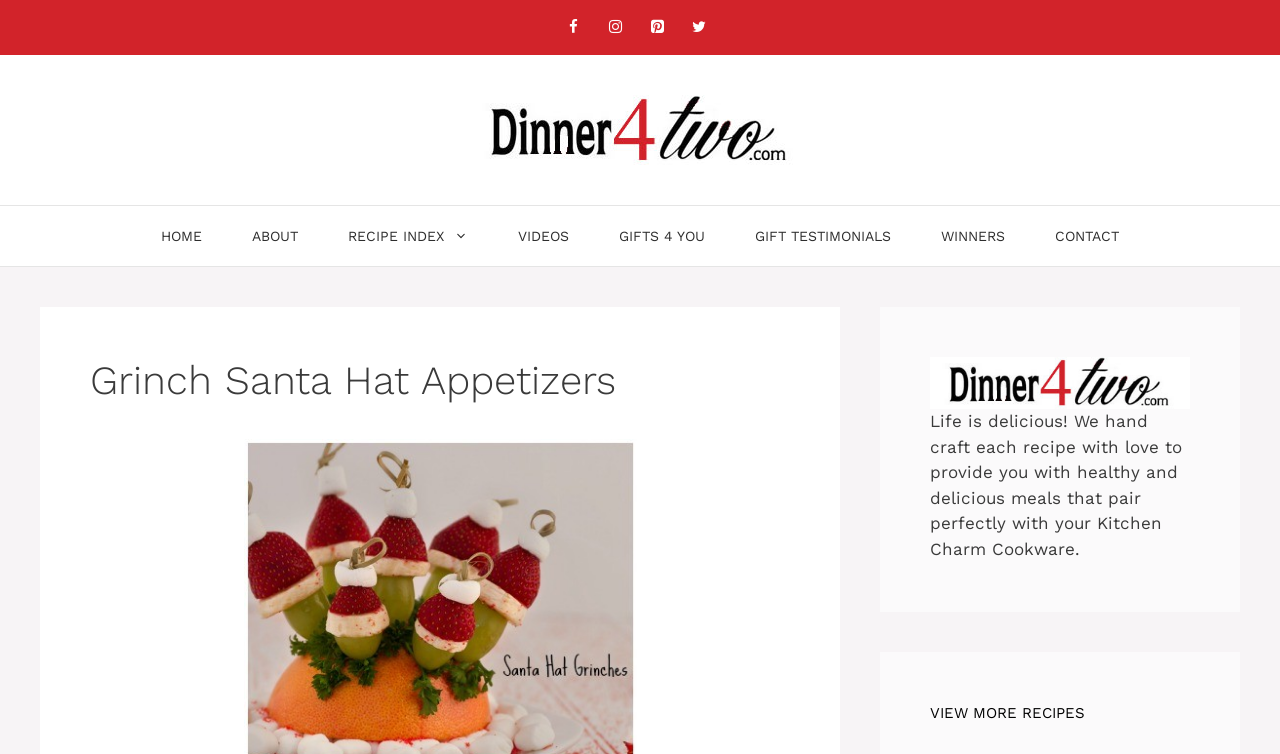Find the bounding box coordinates for the HTML element described as: "About". The coordinates should consist of four float values between 0 and 1, i.e., [left, top, right, bottom].

[0.177, 0.273, 0.252, 0.353]